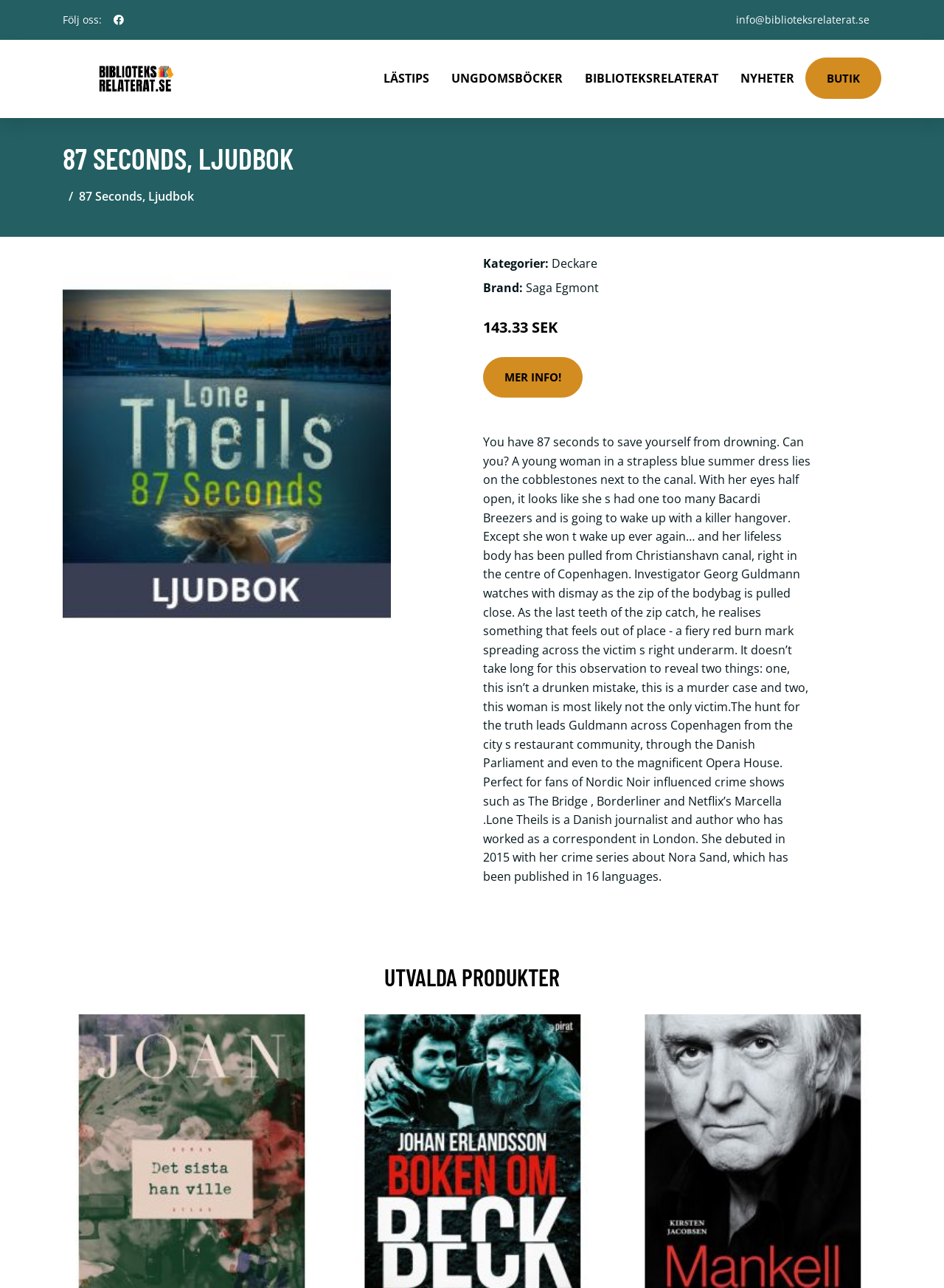Explain the features and main sections of the webpage comprehensively.

This webpage appears to be an online bookstore or a book review website. At the top, there is a navigation menu with links to social profiles, contact information, and various categories such as "Lästips" (book tips), "Ungdomsböcker" (youth books), "Biblioteksrelaterat" (library-related), "Nyhet" (news), and "Butik" (store).

Below the navigation menu, there is a heading that reads "87 SECONDS, LJUDBOK" (87 Seconds, Audiobook), which suggests that the main content of the page is related to this specific book. Next to the heading, there is a breadcrumb navigation that shows the path to this book.

On the left side of the page, there is an image of the book cover, and below it, there are several links to categories such as "Deckare" (thrillers). The book's details are listed, including its price, 143.33 SEK, and a link to "MER INFO!" (more information).

The main content of the page is a lengthy text that describes the book's plot, including a murder mystery in Copenhagen and the investigation that follows. The text also provides information about the author, Lone Theils, a Danish journalist and author.

At the bottom of the page, there is a heading that reads "UTVALDA PRODUKTER" (selected products), but it does not appear to be followed by any specific products or recommendations.